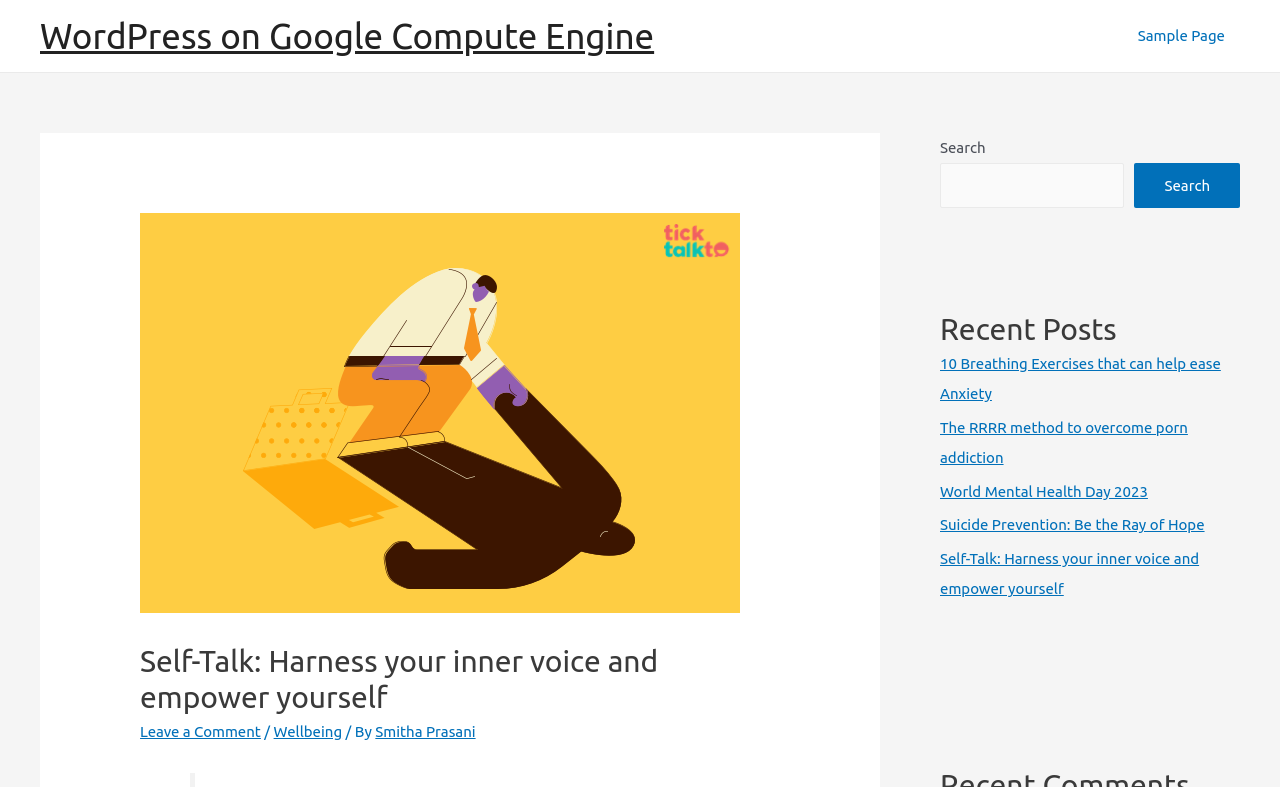Find and indicate the bounding box coordinates of the region you should select to follow the given instruction: "Read the article about Breathing Exercises".

[0.734, 0.451, 0.954, 0.511]